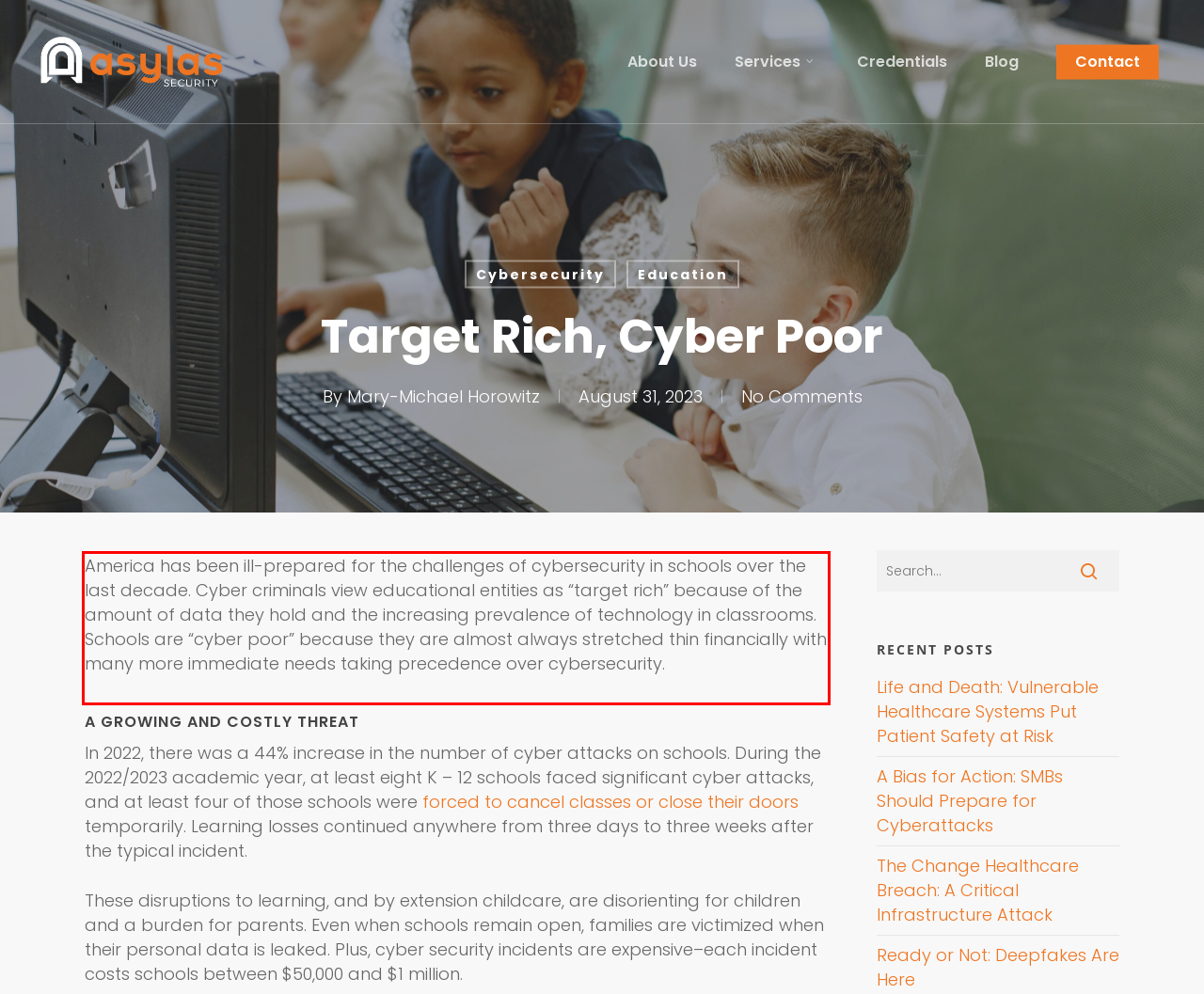You are provided with a screenshot of a webpage that includes a UI element enclosed in a red rectangle. Extract the text content inside this red rectangle.

America has been ill-prepared for the challenges of cybersecurity in schools over the last decade. Cyber criminals view educational entities as “target rich” because of the amount of data they hold and the increasing prevalence of technology in classrooms. Schools are “cyber poor” because they are almost always stretched thin financially with many more immediate needs taking precedence over cybersecurity.